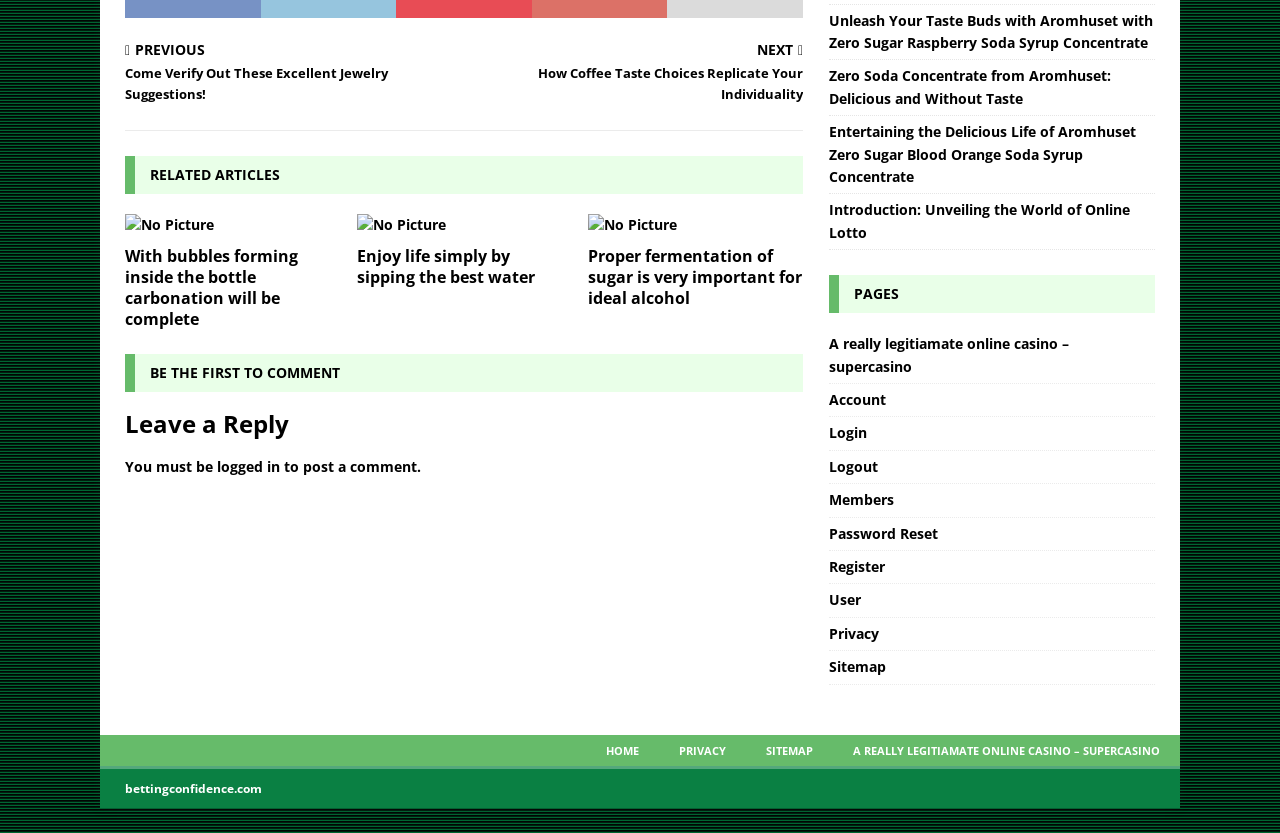How many links are there in the 'PAGES' section?
Look at the image and respond with a one-word or short-phrase answer.

11